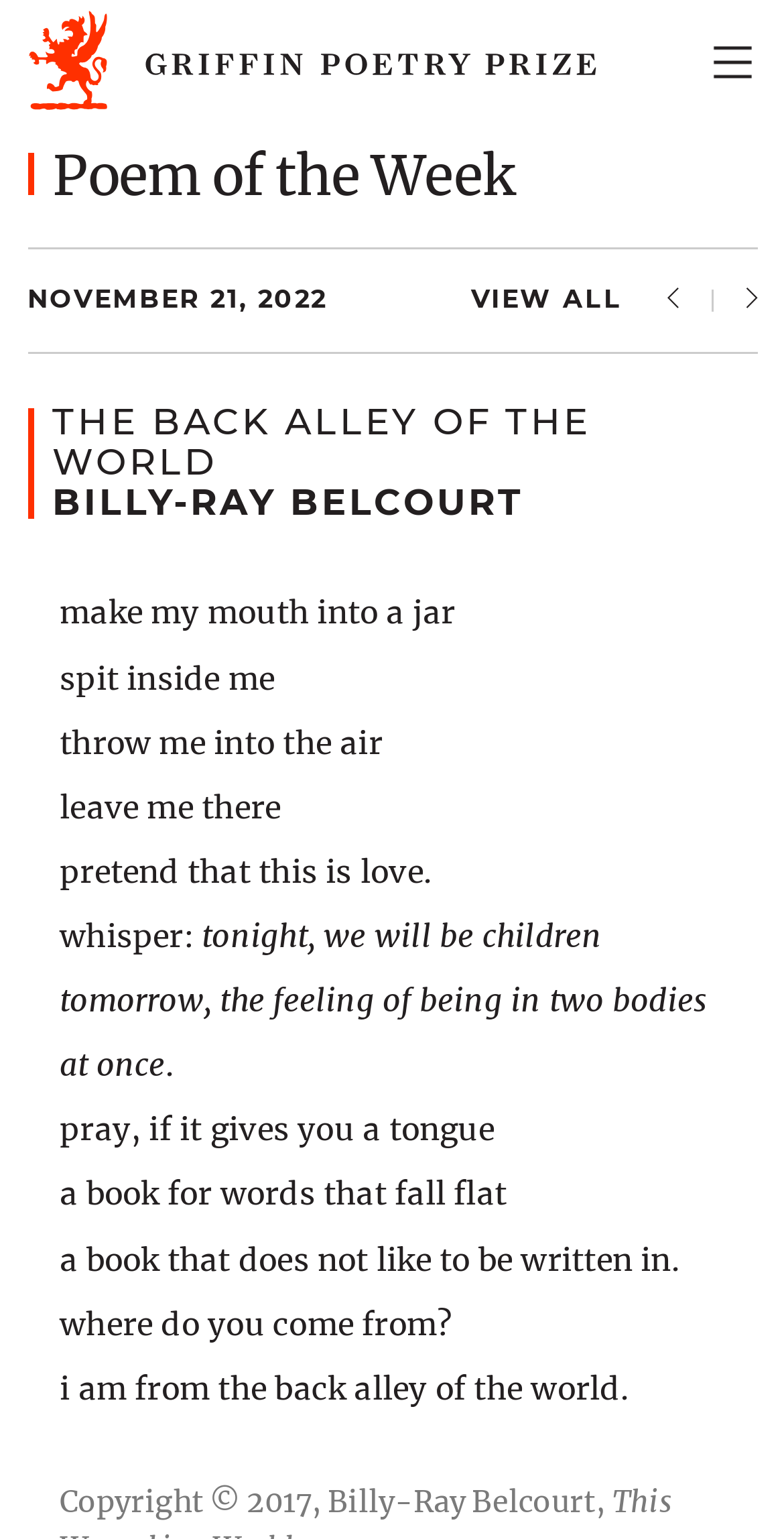Please identify the bounding box coordinates of the clickable area that will fulfill the following instruction: "Click the Griffin Poetry Prize link". The coordinates should be in the format of four float numbers between 0 and 1, i.e., [left, top, right, bottom].

[0.035, 0.0, 0.773, 0.081]